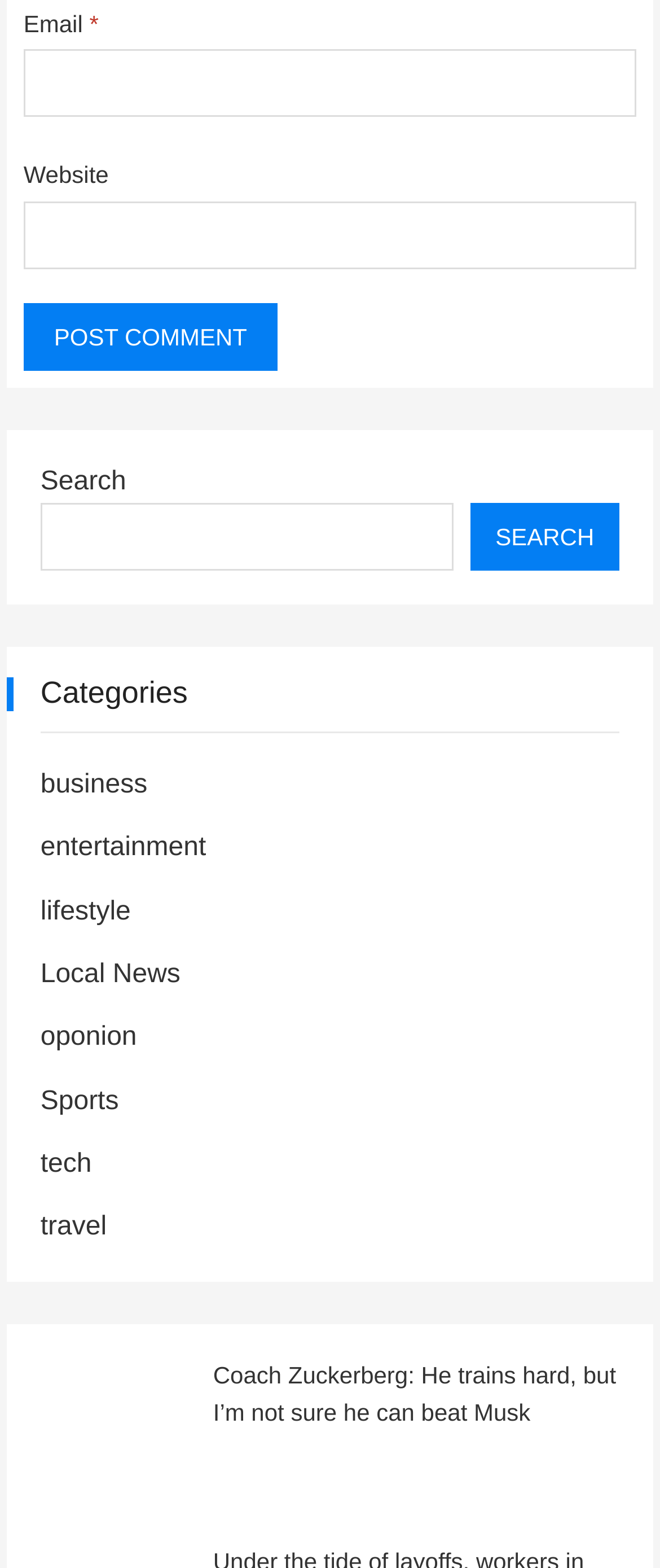Please specify the bounding box coordinates of the element that should be clicked to execute the given instruction: 'Read Coach Zuckerberg article'. Ensure the coordinates are four float numbers between 0 and 1, expressed as [left, top, right, bottom].

[0.323, 0.868, 0.933, 0.91]